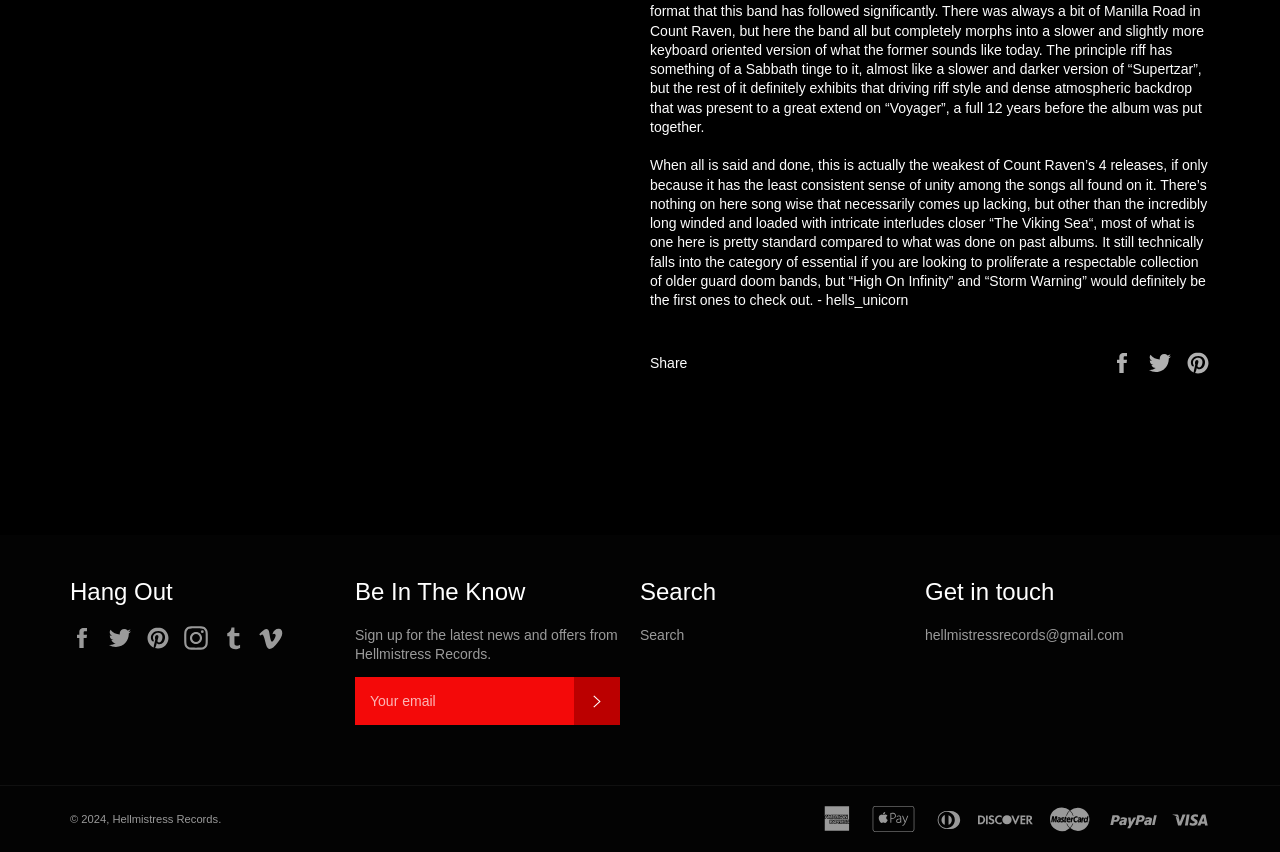How many social media platforms are listed under 'Hang Out'?
Carefully examine the image and provide a detailed answer to the question.

Under the heading 'Hang Out', there are links to Facebook, Twitter, Pinterest, Instagram, Tumblr, and Vimeo, which are all social media platforms. Therefore, the answer is 6.